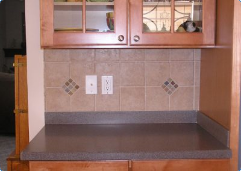What type of doors does the cabinetry feature?
Provide a thorough and detailed answer to the question.

According to the caption, the cabinetry features glass-paneled doors, which offer glimpses of the items stored within, adding a touch of elegance to the overall design.